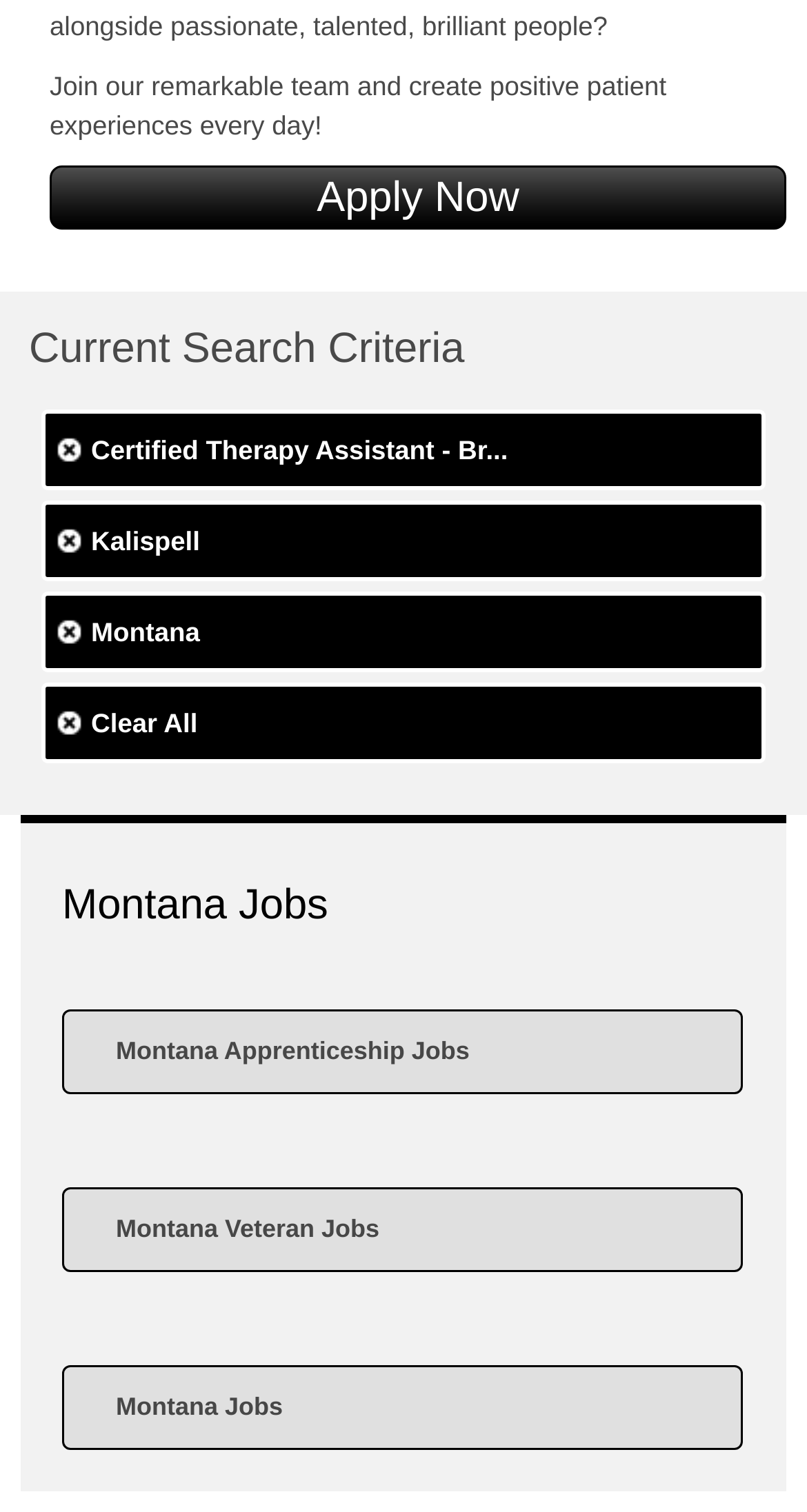Respond to the following question with a brief word or phrase:
What is the call to action on the top?

Apply Now